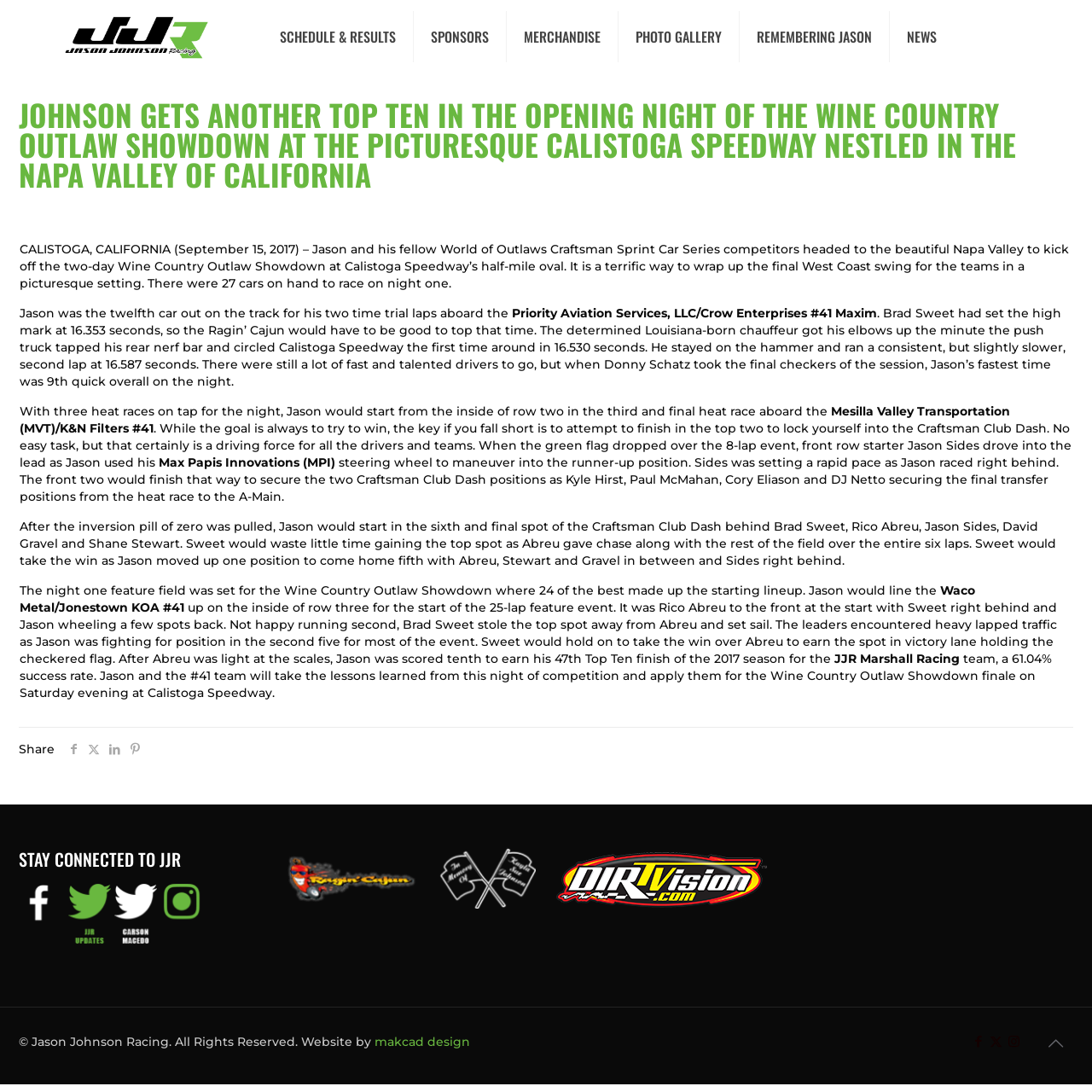What is the position of Jason in the Craftsman Club Dash?
Using the visual information, reply with a single word or short phrase.

5th